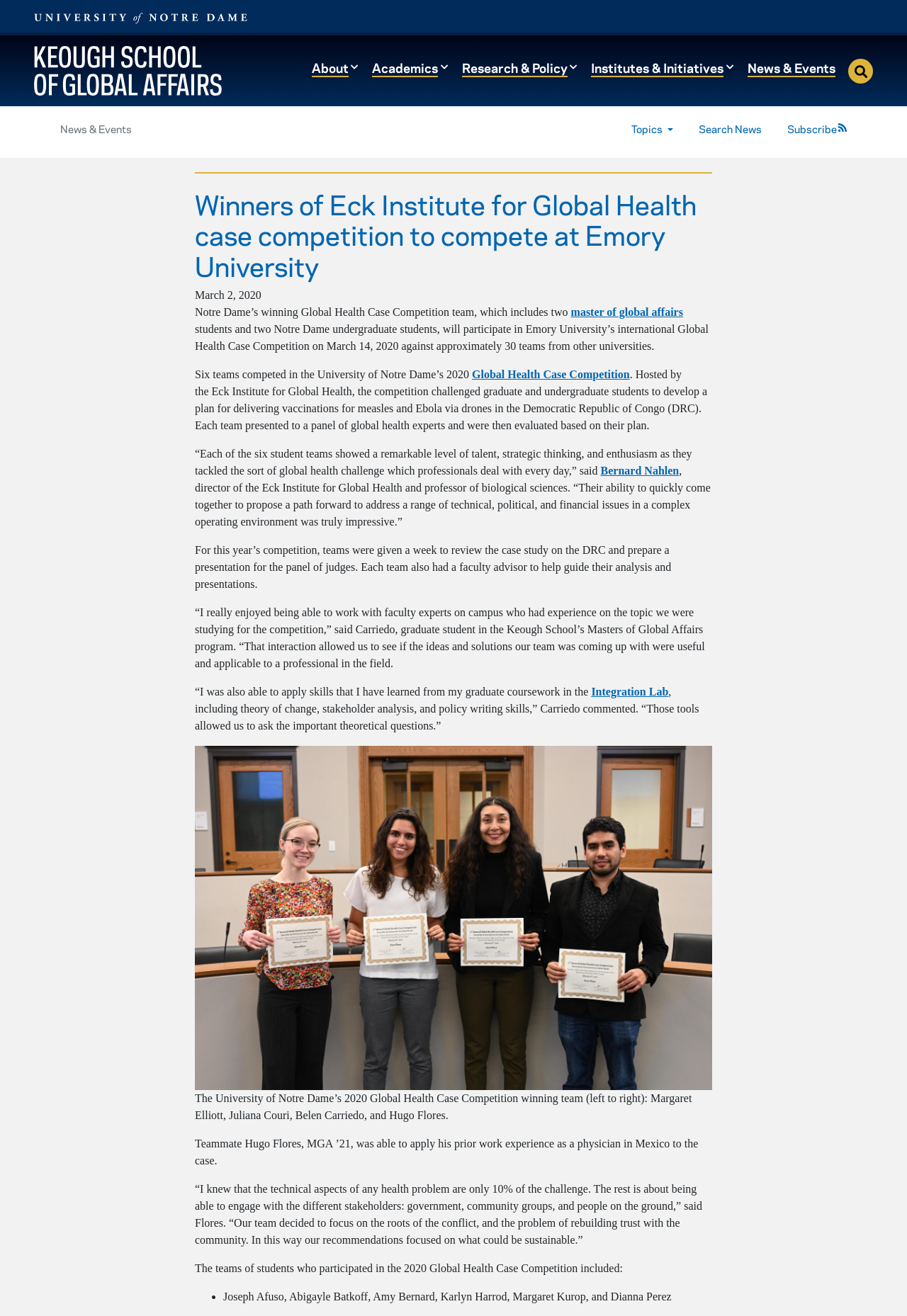Identify and provide the main heading of the webpage.

News & Events